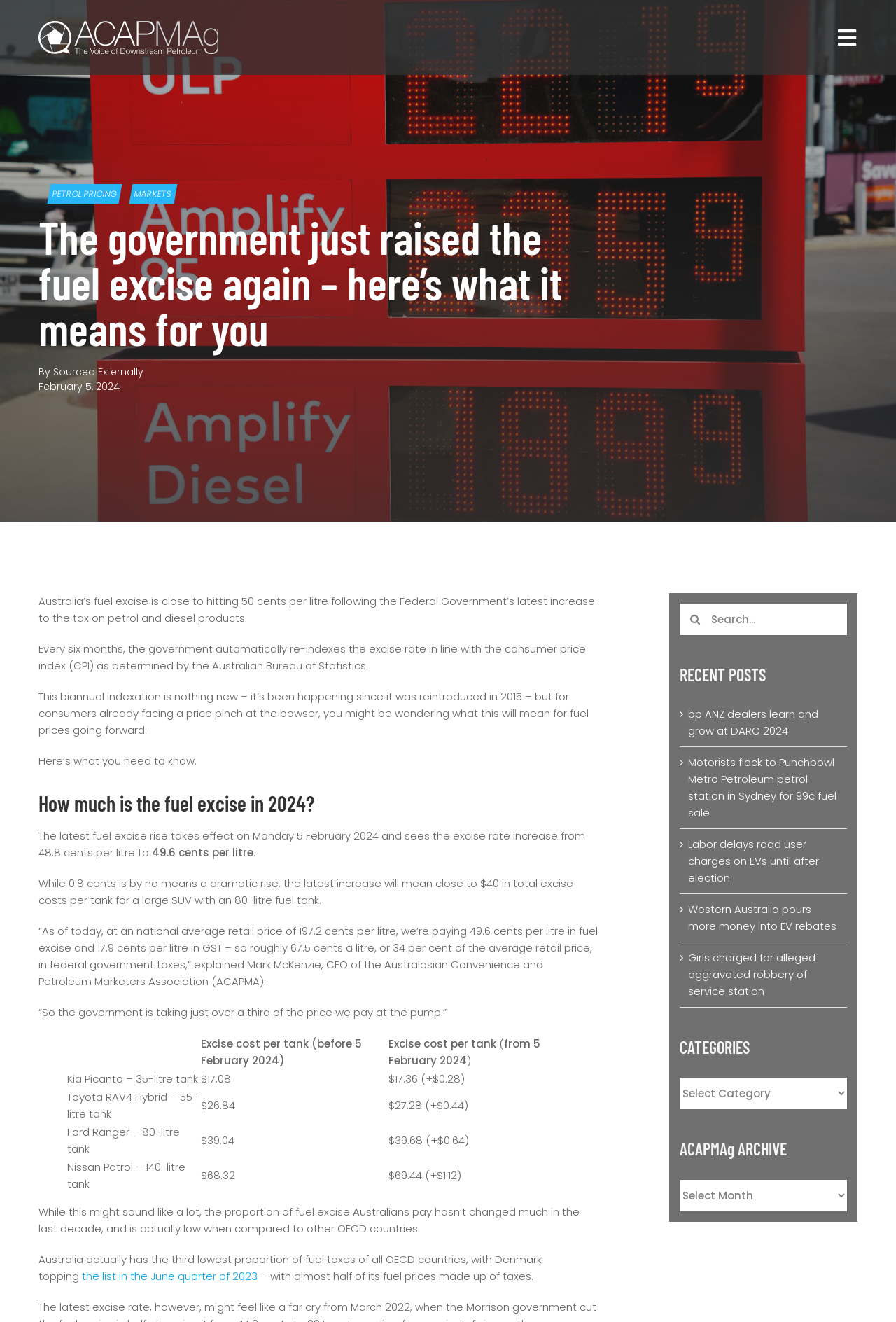Extract the bounding box of the UI element described as: "Go to Top".

[0.904, 0.659, 0.941, 0.678]